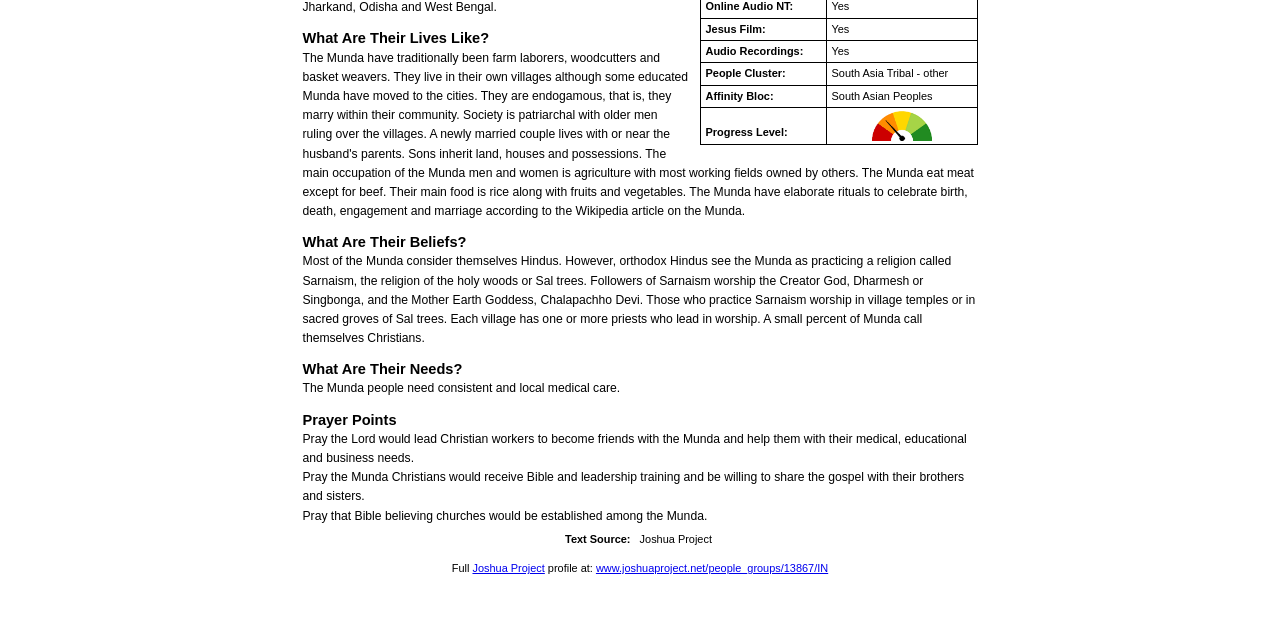Please determine the bounding box coordinates for the UI element described here. Use the format (top-left x, top-left y, bottom-right x, bottom-right y) with values bounded between 0 and 1: Joshua Project

[0.369, 0.878, 0.426, 0.897]